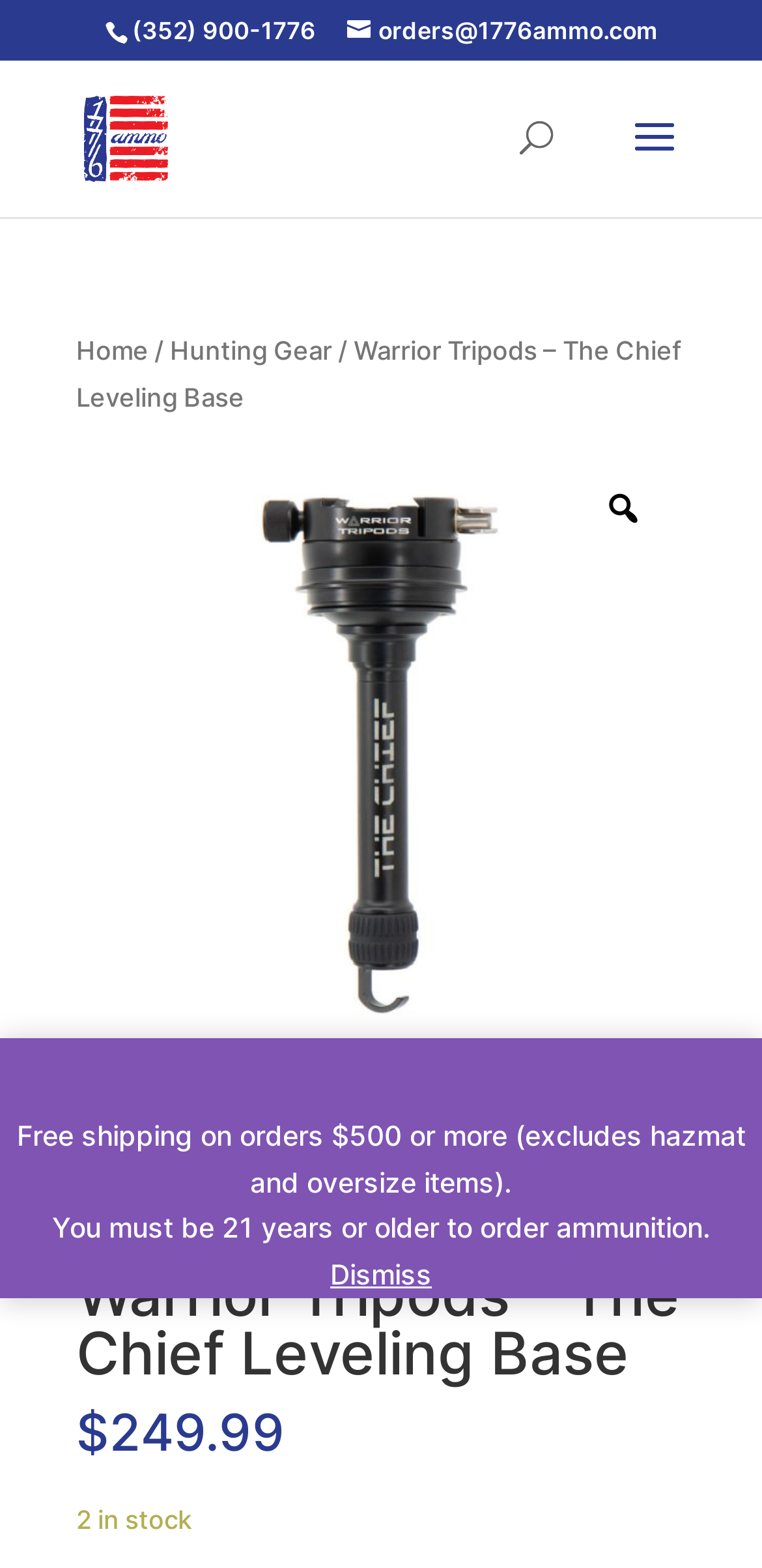Generate a comprehensive description of the webpage.

The webpage is about Warrior Tripods, specifically the Chief Leveling Base, and is part of the 1776 Ammo website. At the top, there is a phone number, (352) 900-1776, and an email address, orders@1776ammo.com, for contacting the company. Next to the phone number is a link to the 1776 Ammo website, accompanied by a small logo image.

Below this, there is a search bar where users can input keywords to search for products. The search bar is centered on the page and has a label "Search for:".

The main navigation menu, labeled as "Breadcrumb", is located below the search bar. It shows the current page's location within the website's hierarchy, with links to the "Home" page and "Hunting Gear" category.

The main content of the page is an image that takes up most of the page's width, showcasing the Warrior Tripods product. Above the image, there is a heading that repeats the product name, "Warrior Tripods – The Chief Leveling Base".

On the right side of the page, there is a section displaying the product's price, $249.99, and its availability, "2 in stock". Below this section, there are two notices: one about free shipping on orders over $500, and another about the age requirement for ordering ammunition.

At the bottom of the page, there are five small images, likely product thumbnails, arranged horizontally. There is also a "Dismiss" button, likely for closing a notification or alert.